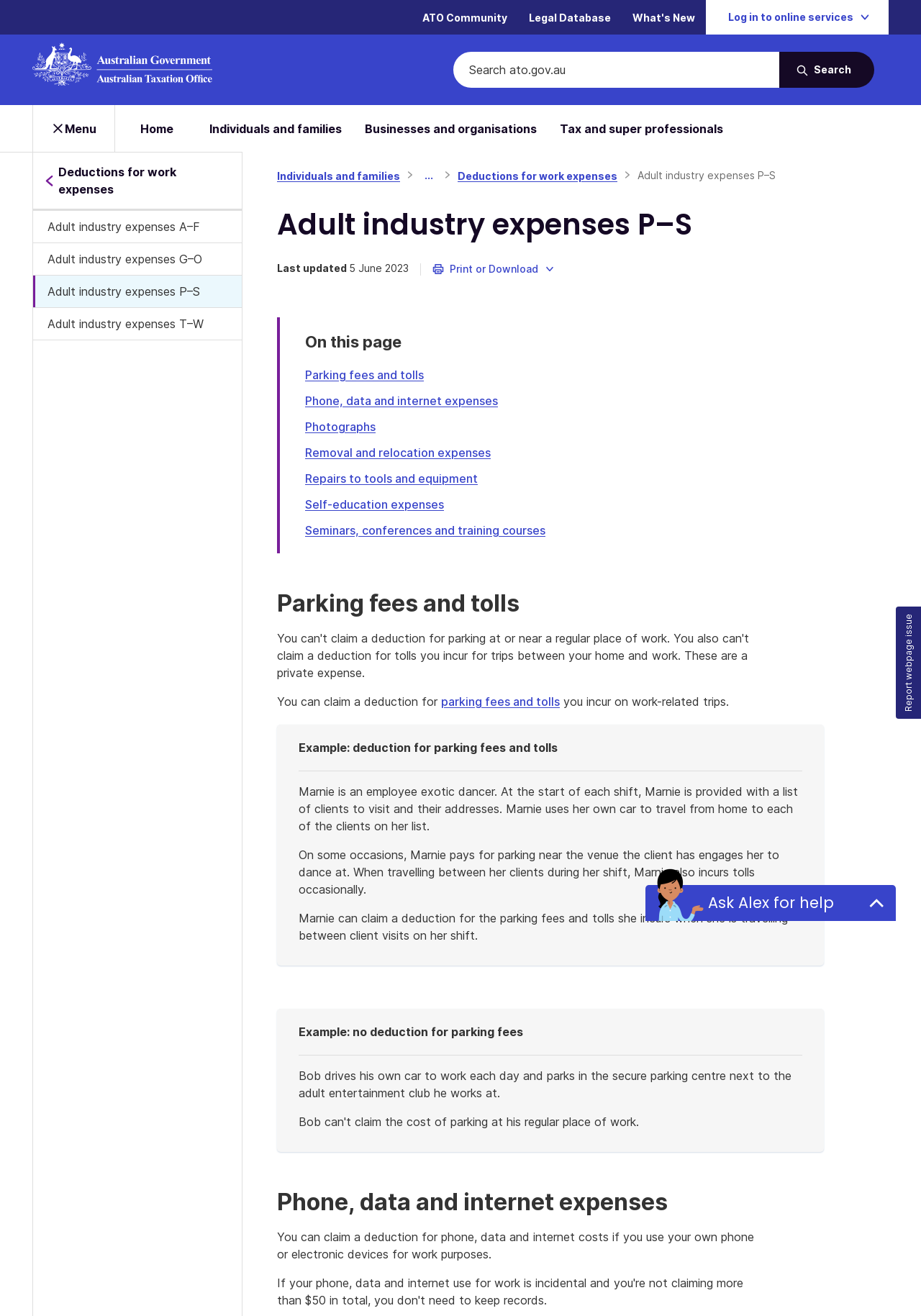Using the information from the screenshot, answer the following question thoroughly:
How many links are there in the breadcrumb navigation?

By examining the breadcrumb navigation section, I count three links: 'Individuals and families', 'Deductions for work expenses', and 'Adult industry expenses P-S'.